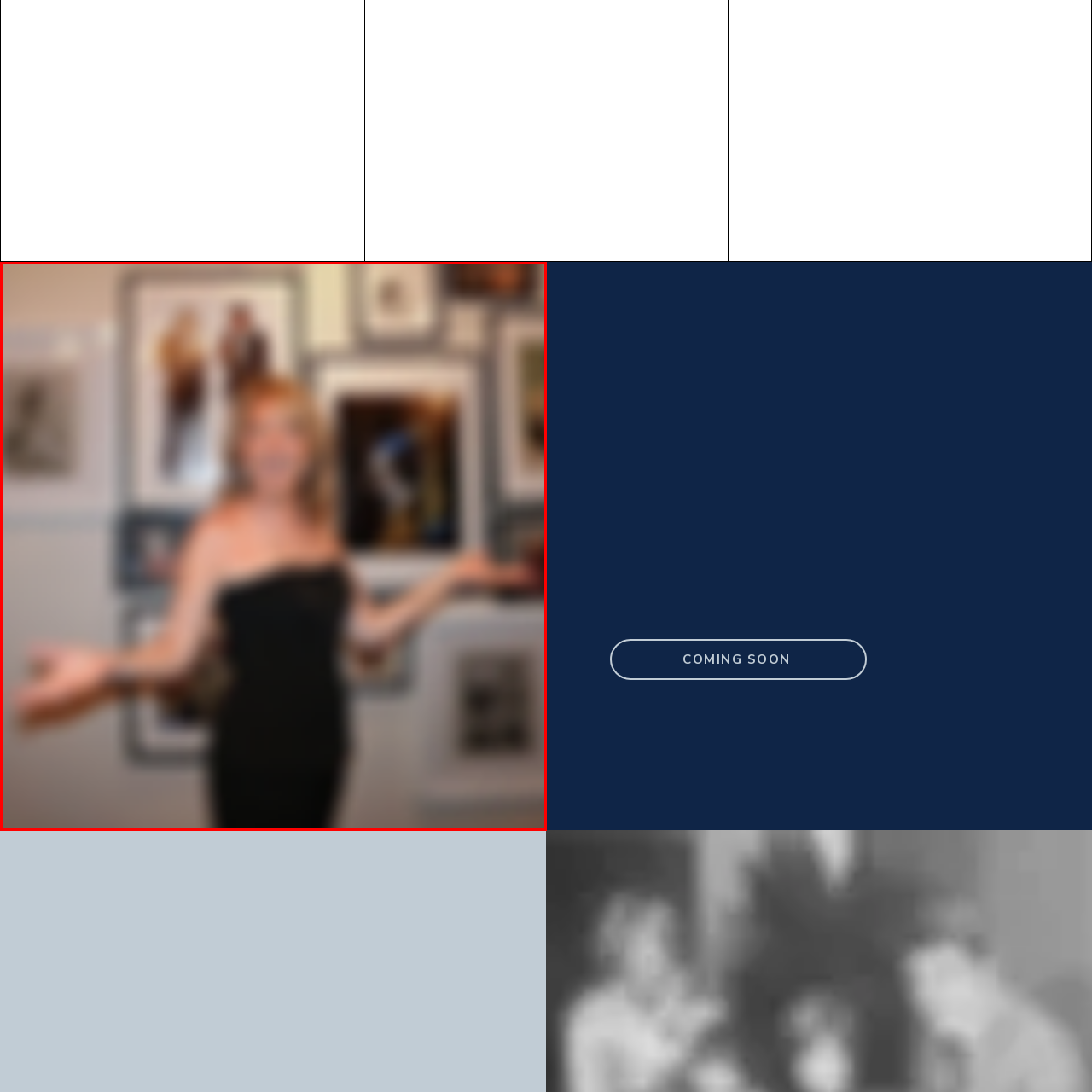Look at the image enclosed within the red outline and answer the question with a single word or phrase:
What is surrounding the woman?

Photographs framed on walls